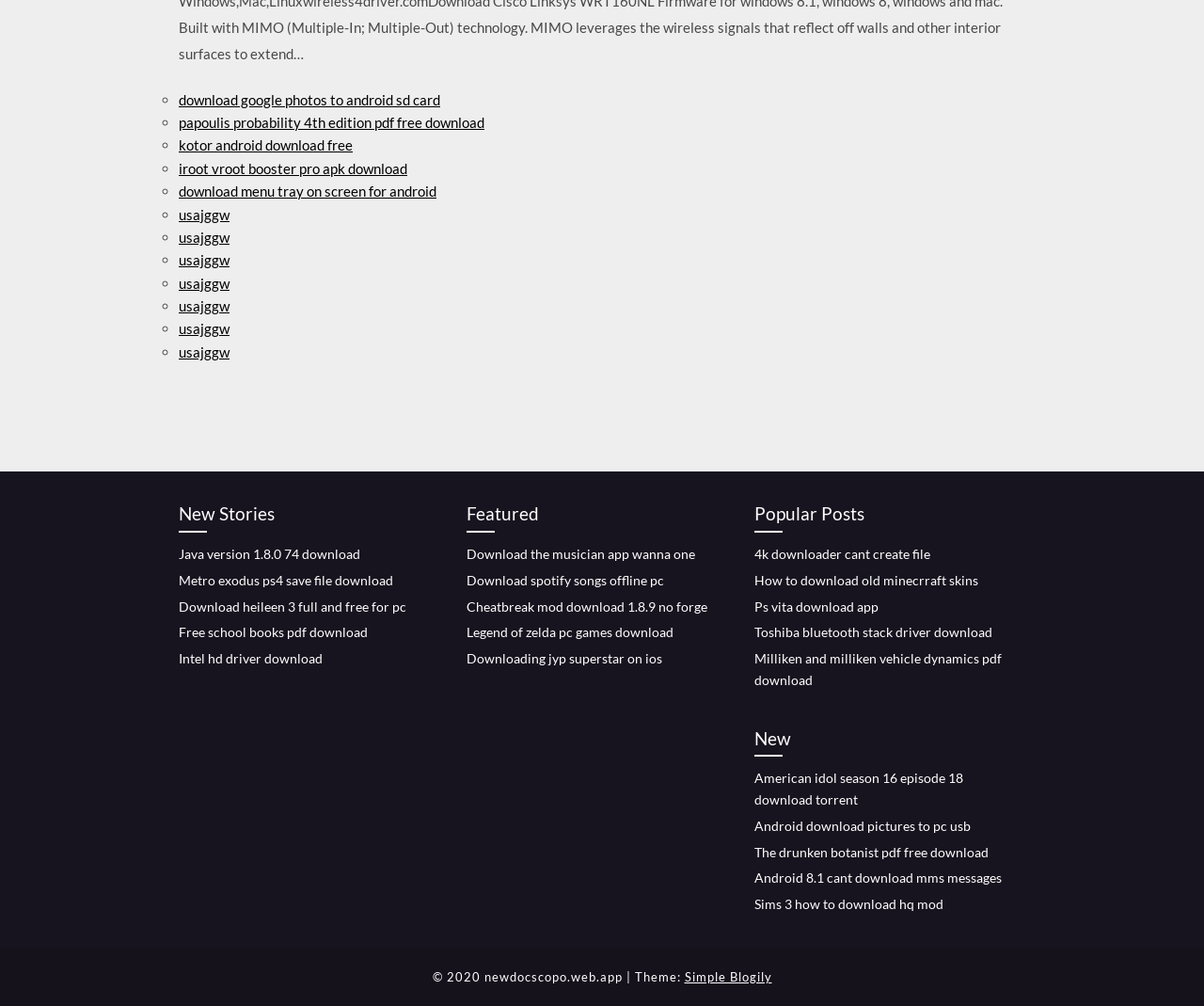Identify the bounding box coordinates of the element that should be clicked to fulfill this task: "download java version 1.8.0 74". The coordinates should be provided as four float numbers between 0 and 1, i.e., [left, top, right, bottom].

[0.148, 0.543, 0.299, 0.558]